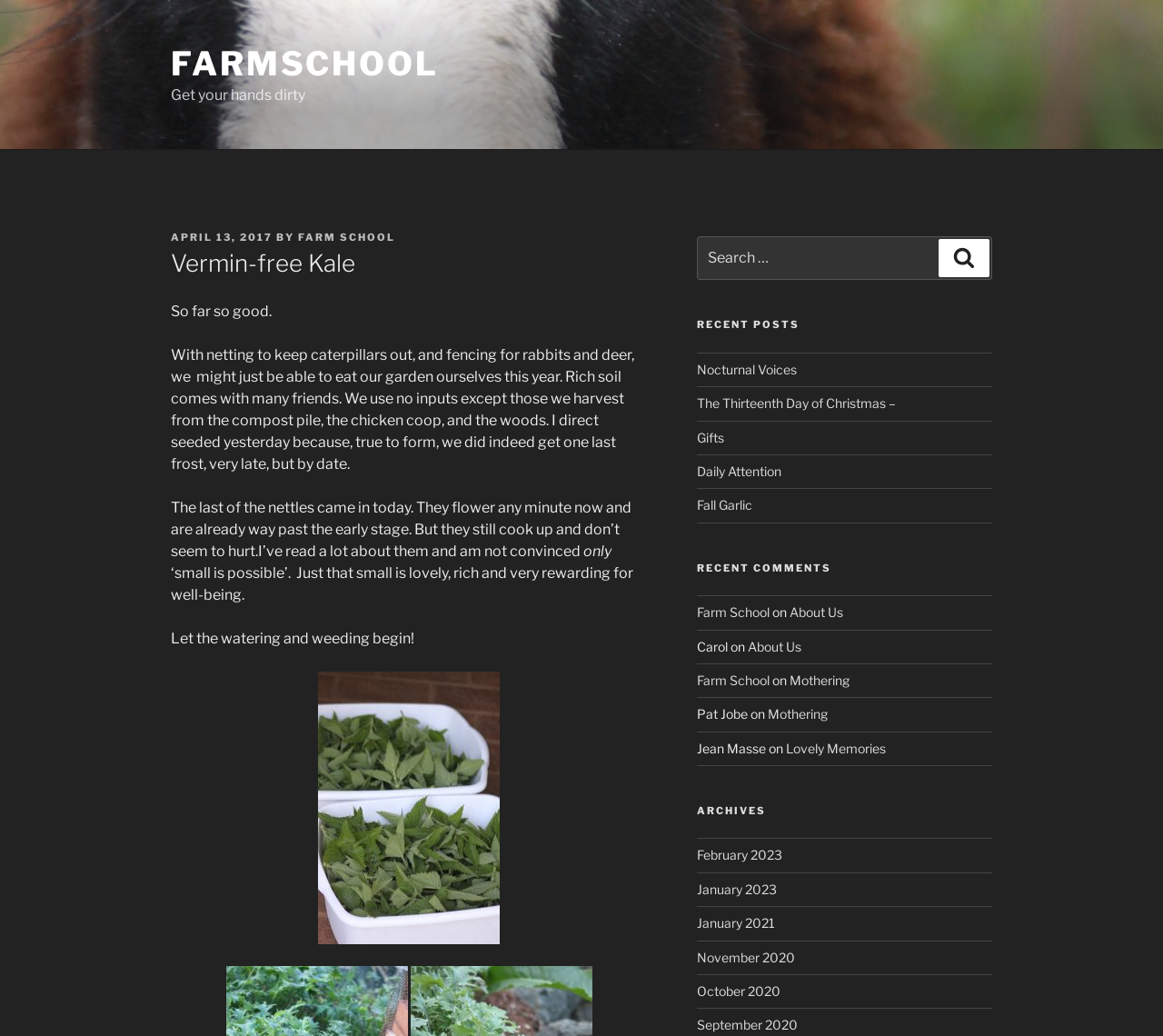Please specify the bounding box coordinates of the region to click in order to perform the following instruction: "Read the recent post 'Nocturnal Voices'".

[0.599, 0.349, 0.685, 0.364]